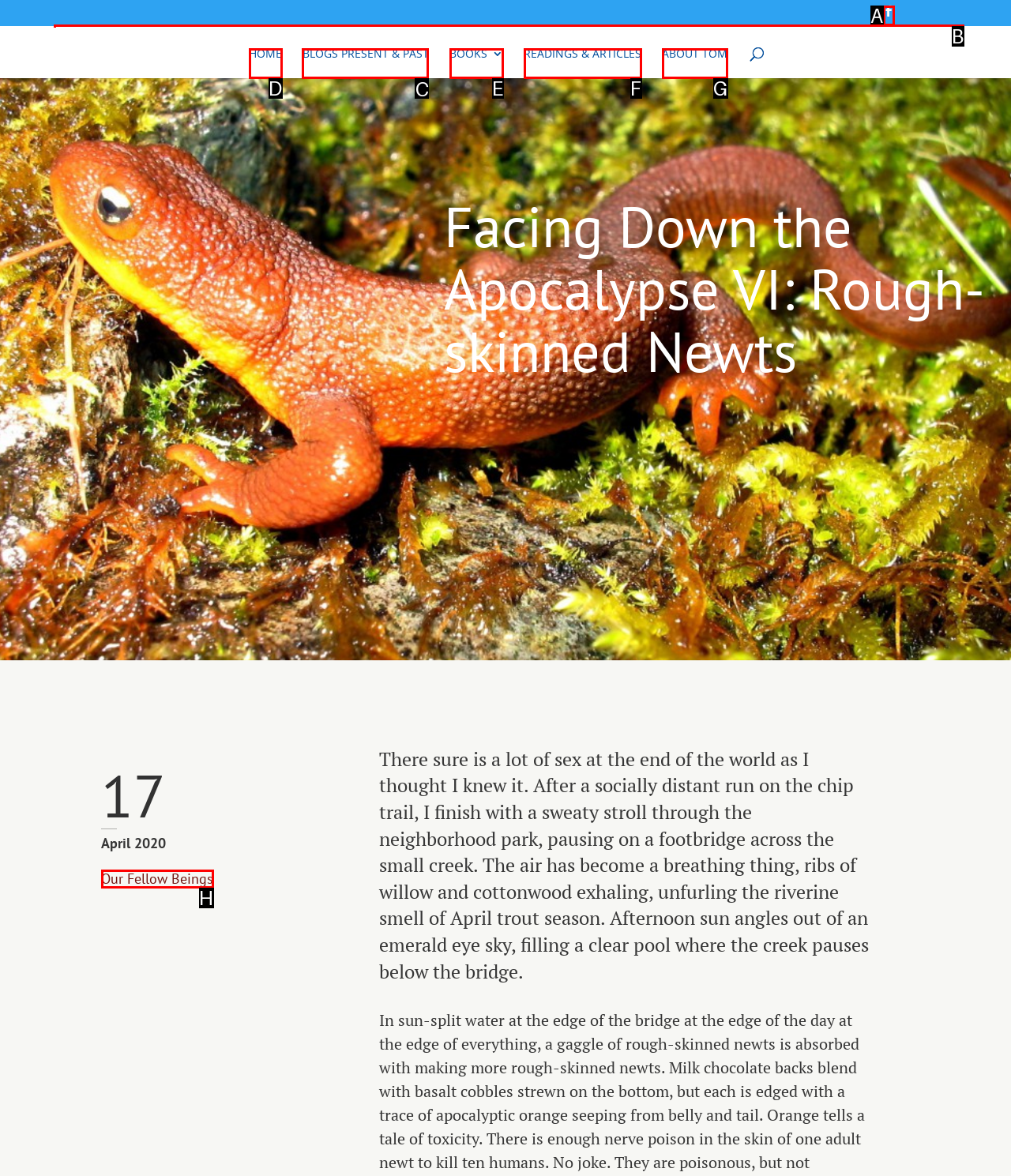From the given choices, which option should you click to complete this task: view blogs present and past? Answer with the letter of the correct option.

C